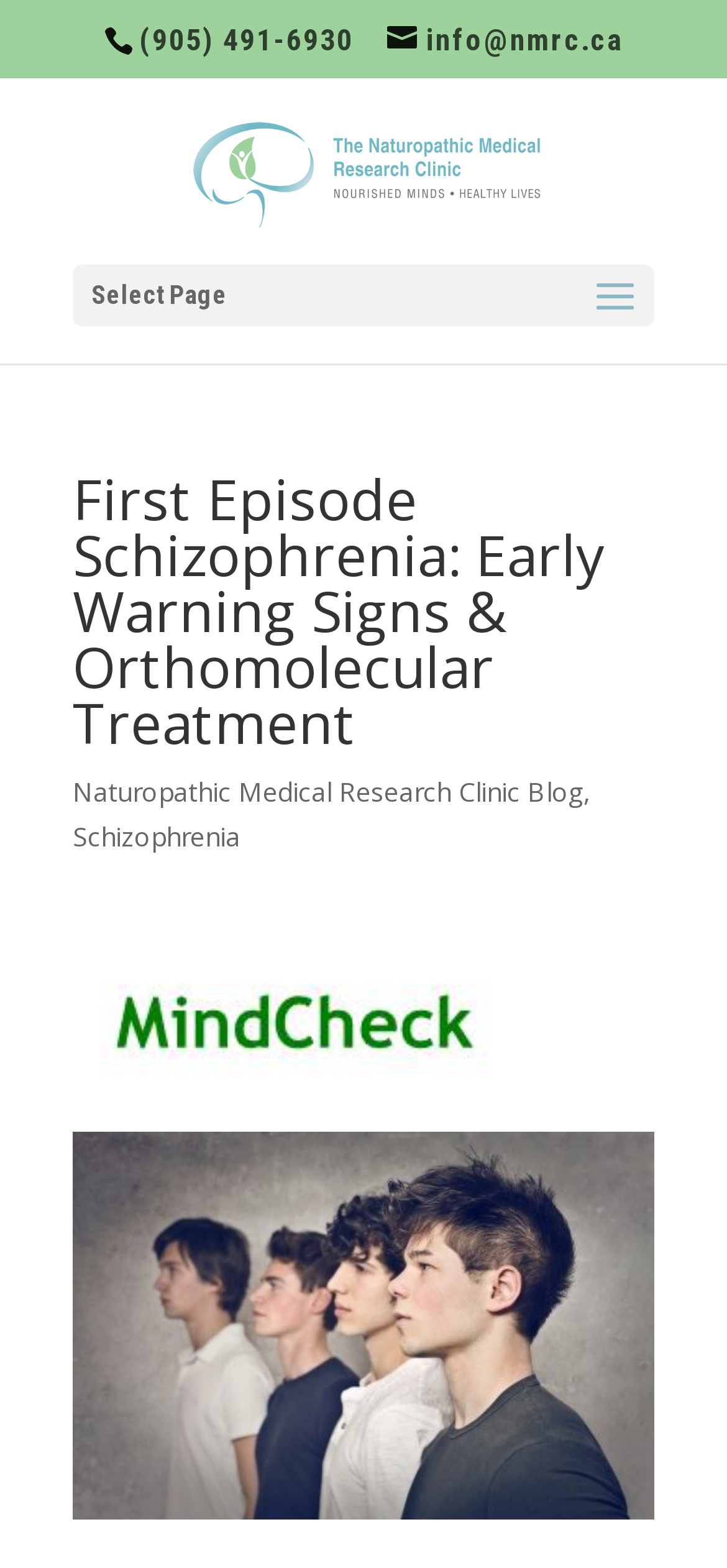Locate the bounding box coordinates for the element described below: "alt="The Naturopathic Medical Research Clinic"". The coordinates must be four float values between 0 and 1, formatted as [left, top, right, bottom].

[0.257, 0.098, 0.751, 0.117]